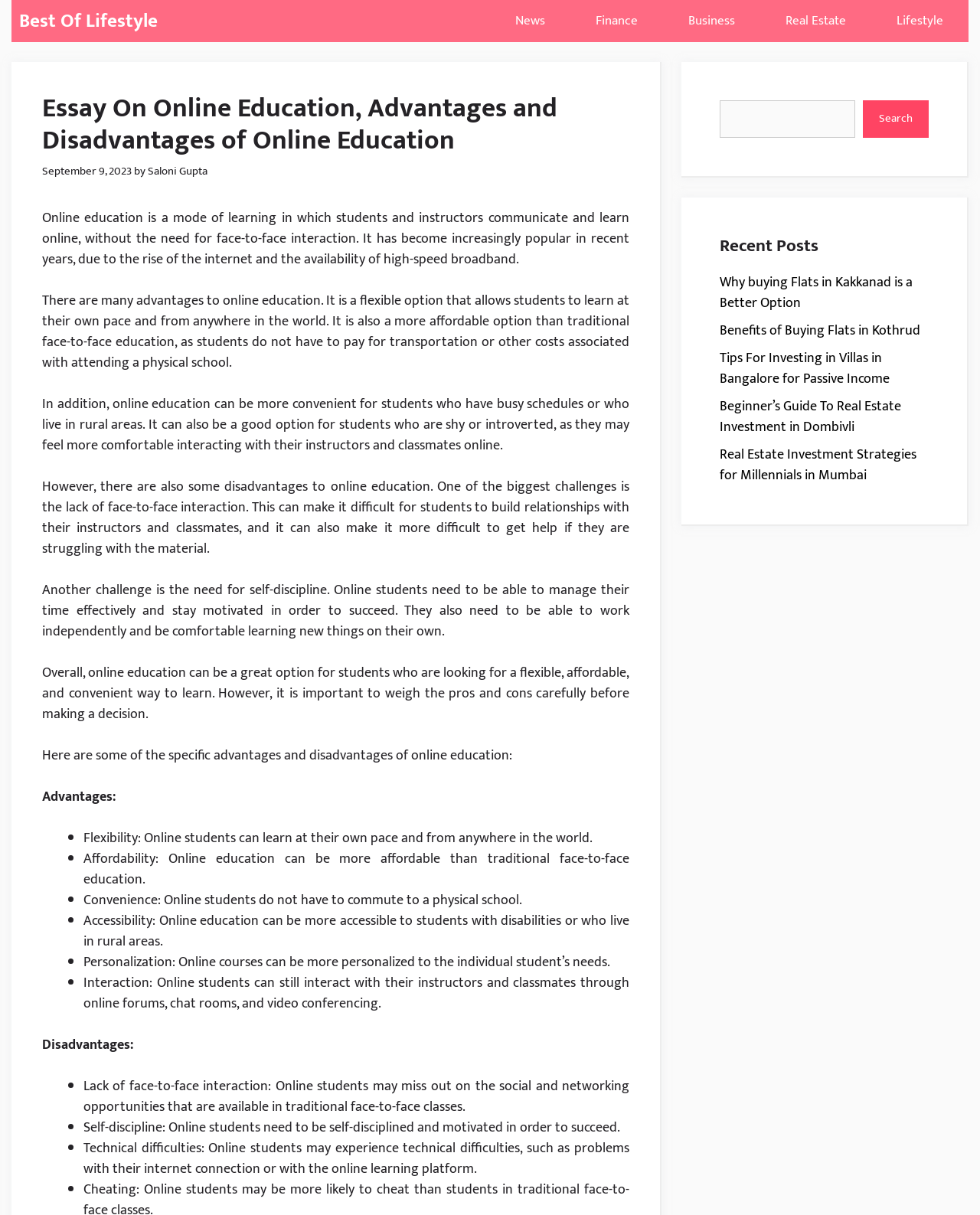What is the author of the essay?
Refer to the image and provide a one-word or short phrase answer.

Saloni Gupta